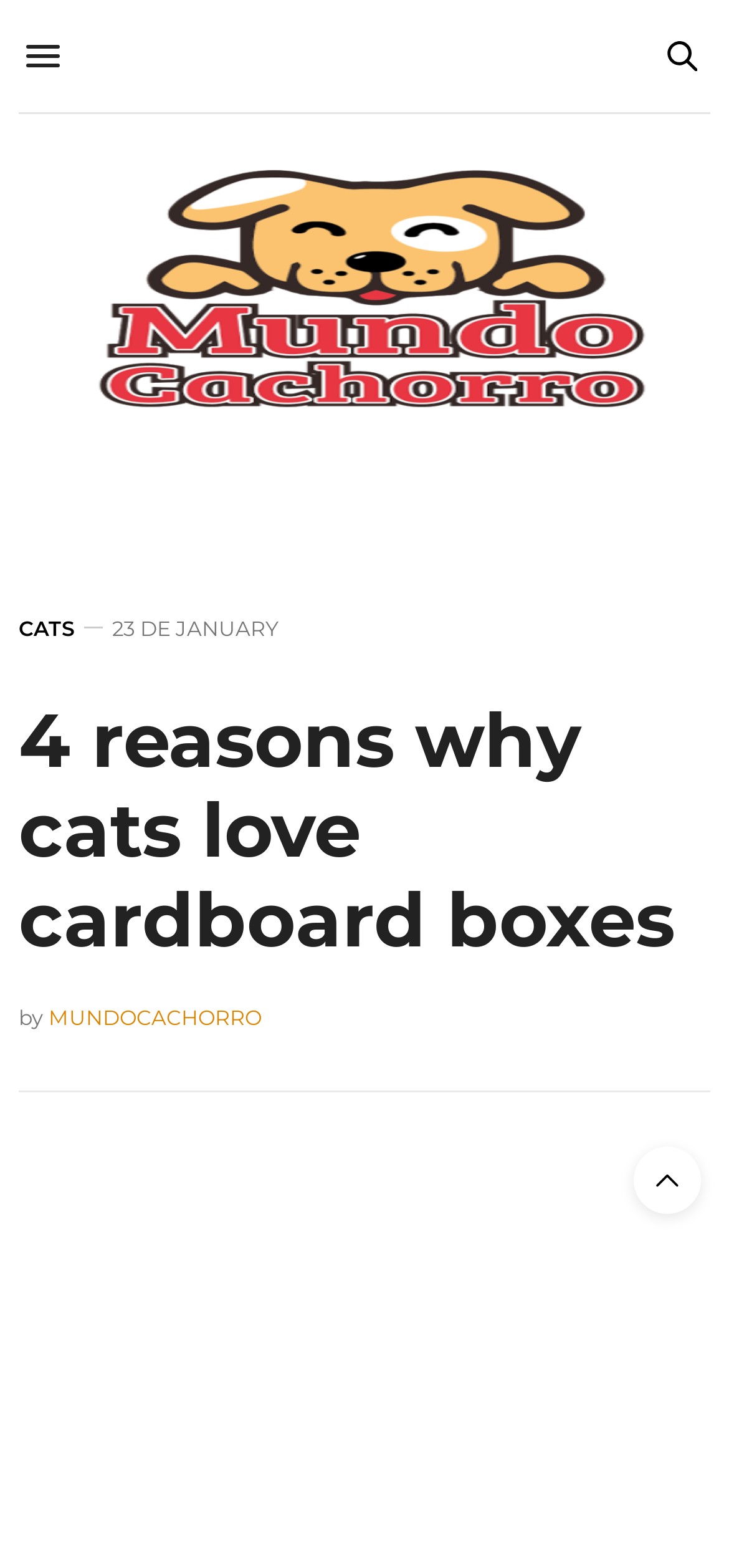Please provide a brief answer to the question using only one word or phrase: 
What is the topic of the article?

Cats and cardboard boxes